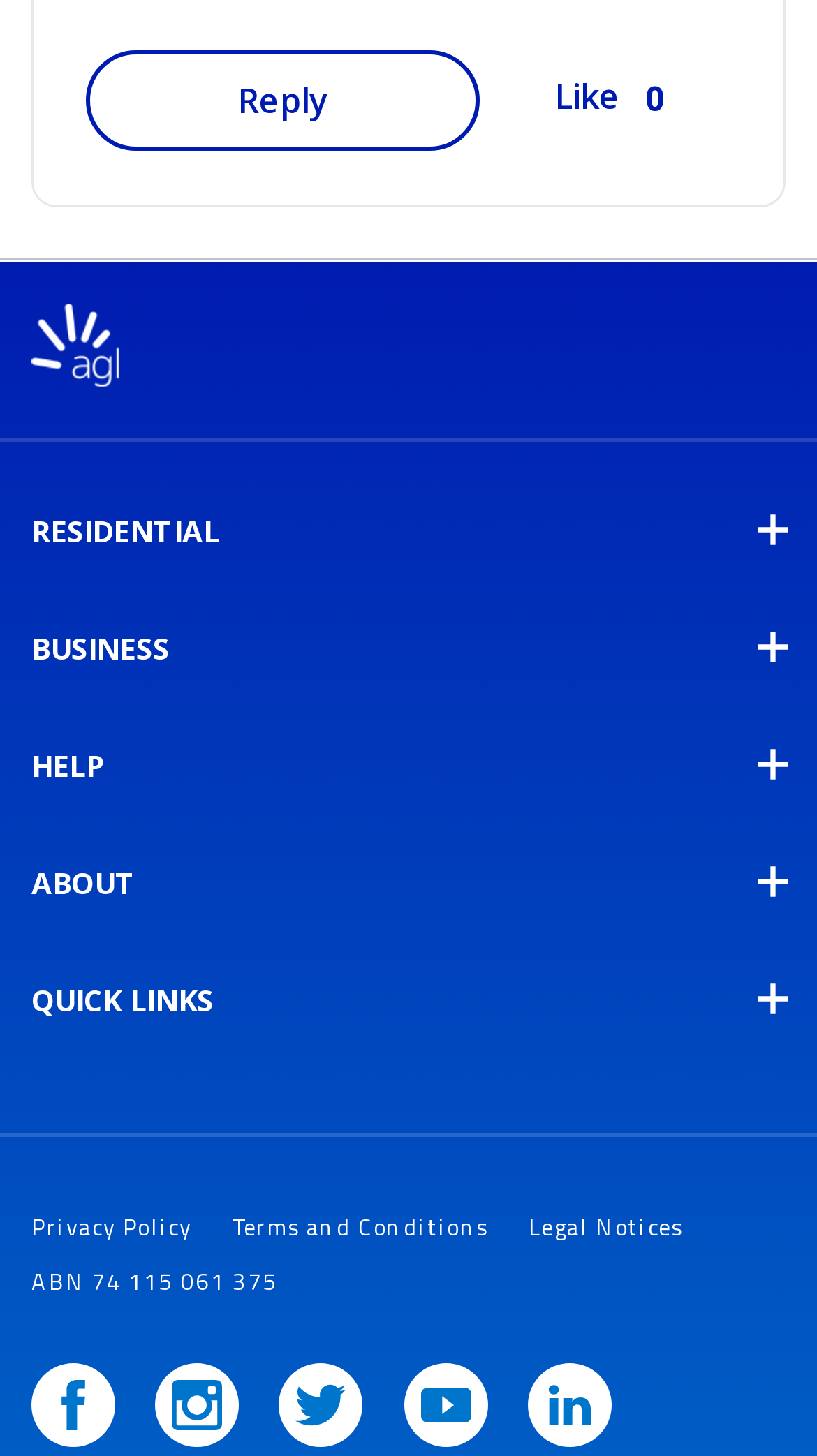How many key links are present in the navigation section?
From the details in the image, provide a complete and detailed answer to the question.

I counted the number of link elements within the navigation section, which are 'Privacy Policy', 'Terms and Conditions', and 'Legal Notices'. There are 3 such key links.